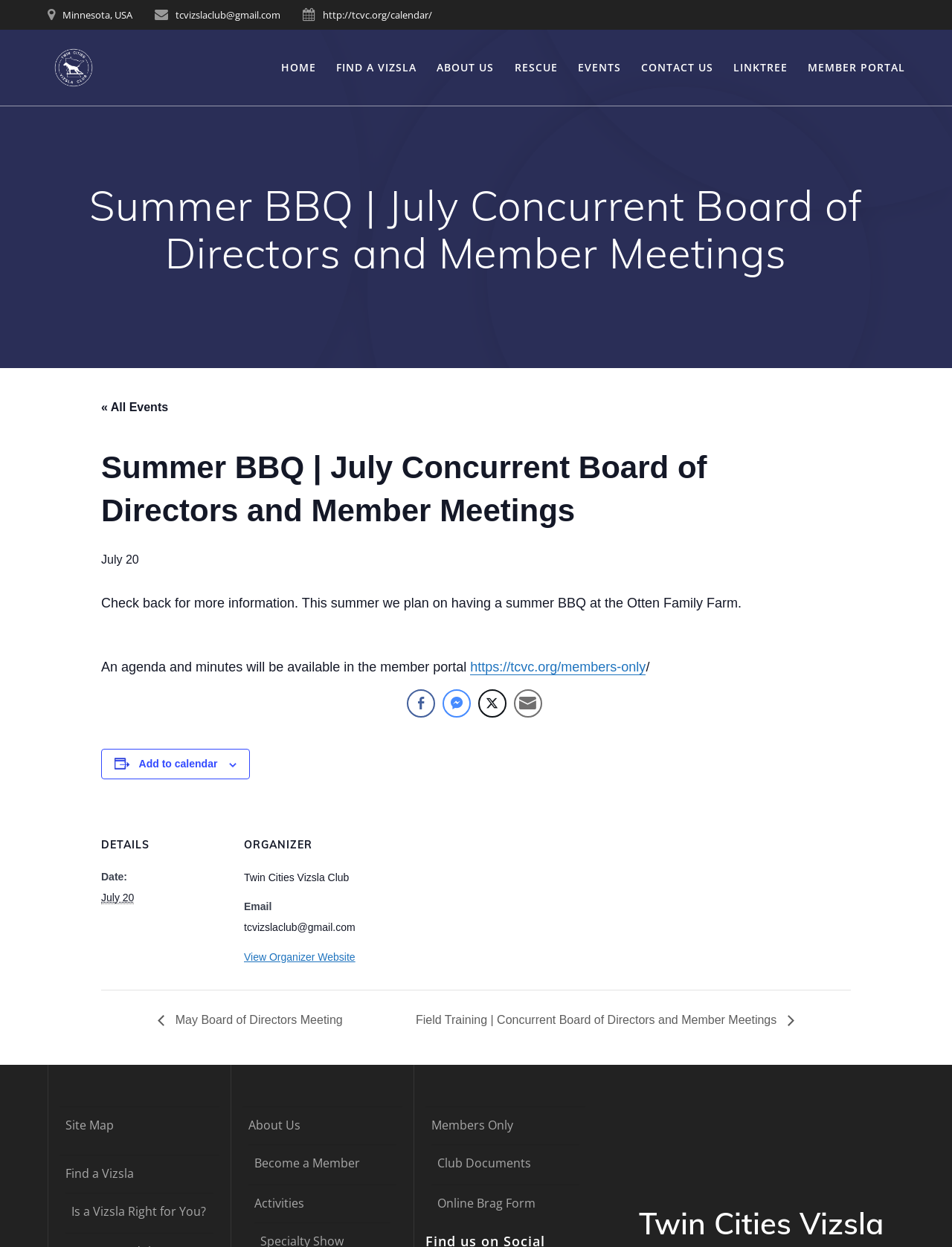Please find and generate the text of the main heading on the webpage.

Summer BBQ | July Concurrent Board of Directors and Member Meetings